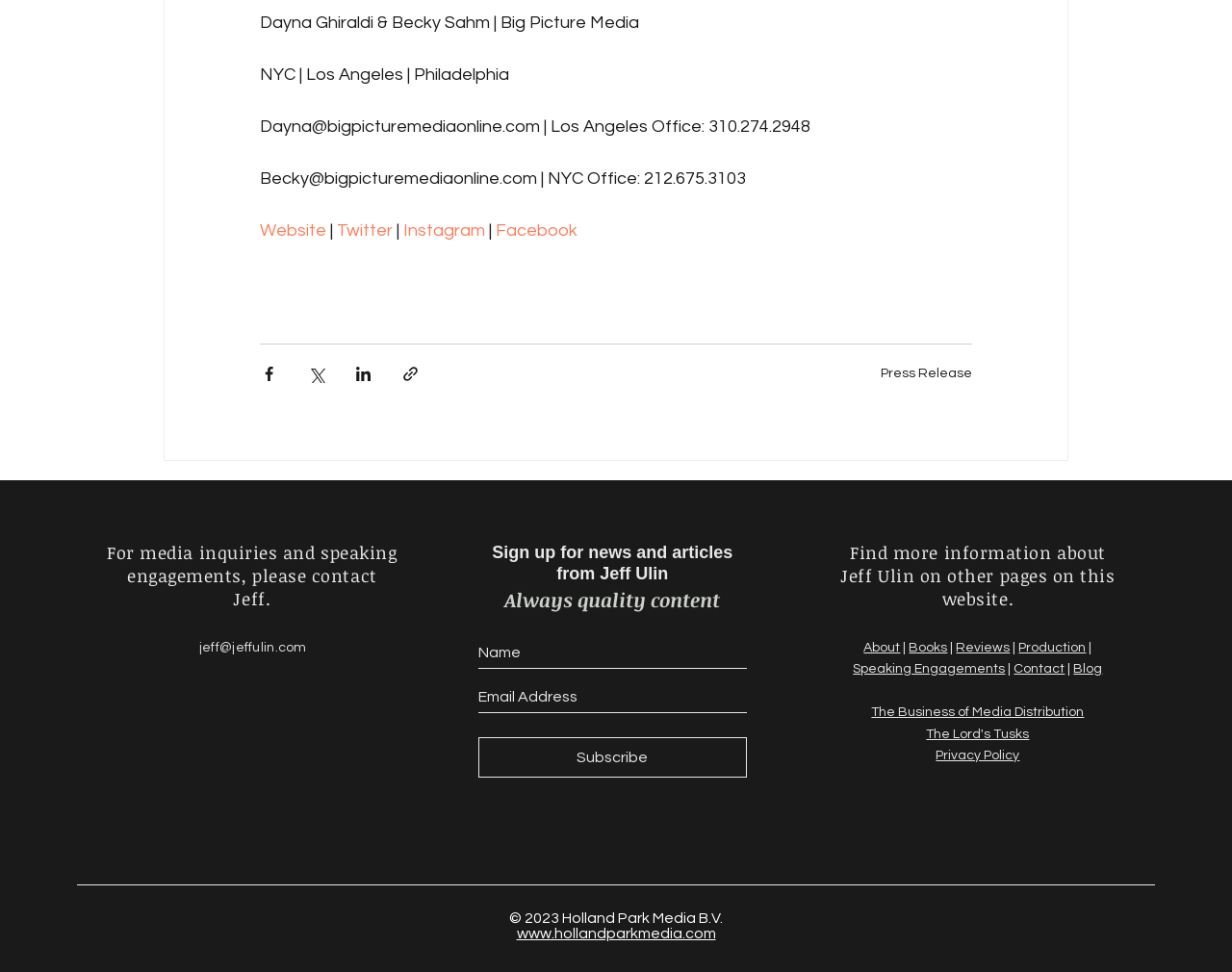Provide the bounding box coordinates of the area you need to click to execute the following instruction: "Share via Facebook".

[0.211, 0.375, 0.226, 0.394]